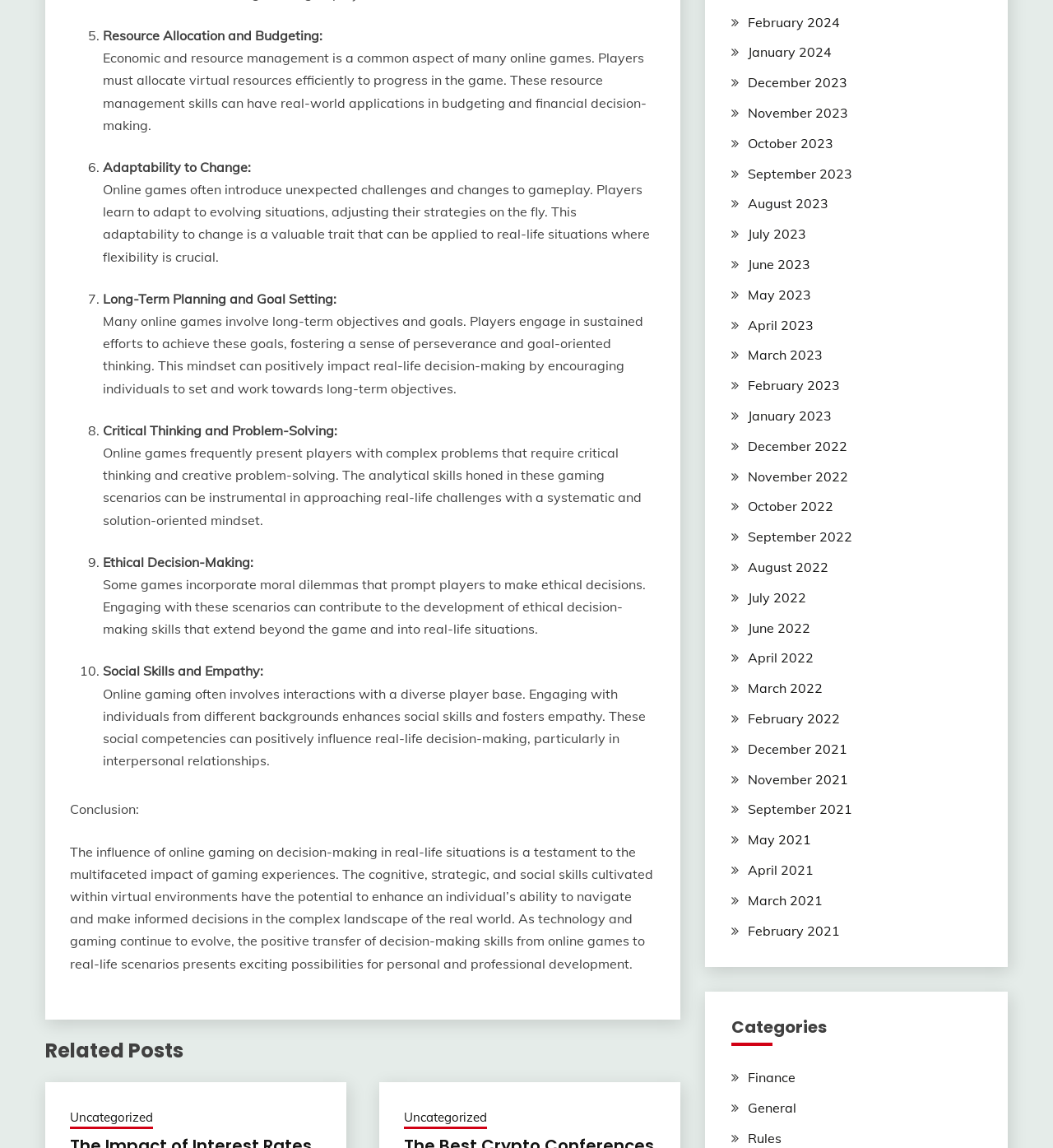Find the bounding box coordinates of the element to click in order to complete the given instruction: "Explore 'Uncategorized' posts."

[0.066, 0.965, 0.145, 0.984]